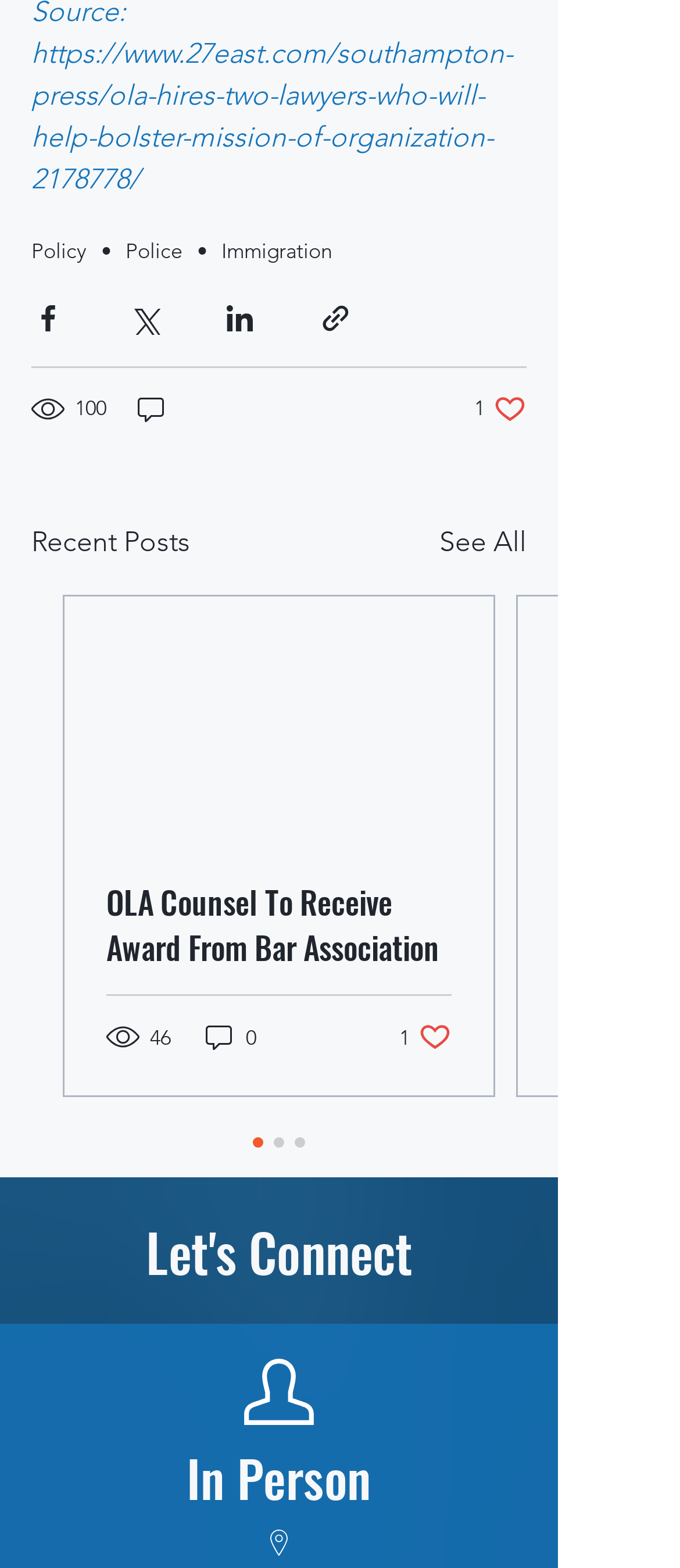Carefully examine the image and provide an in-depth answer to the question: How many posts are displayed on the webpage?

I observed that there is only one article section displayed on the webpage, which suggests that only one post is displayed.